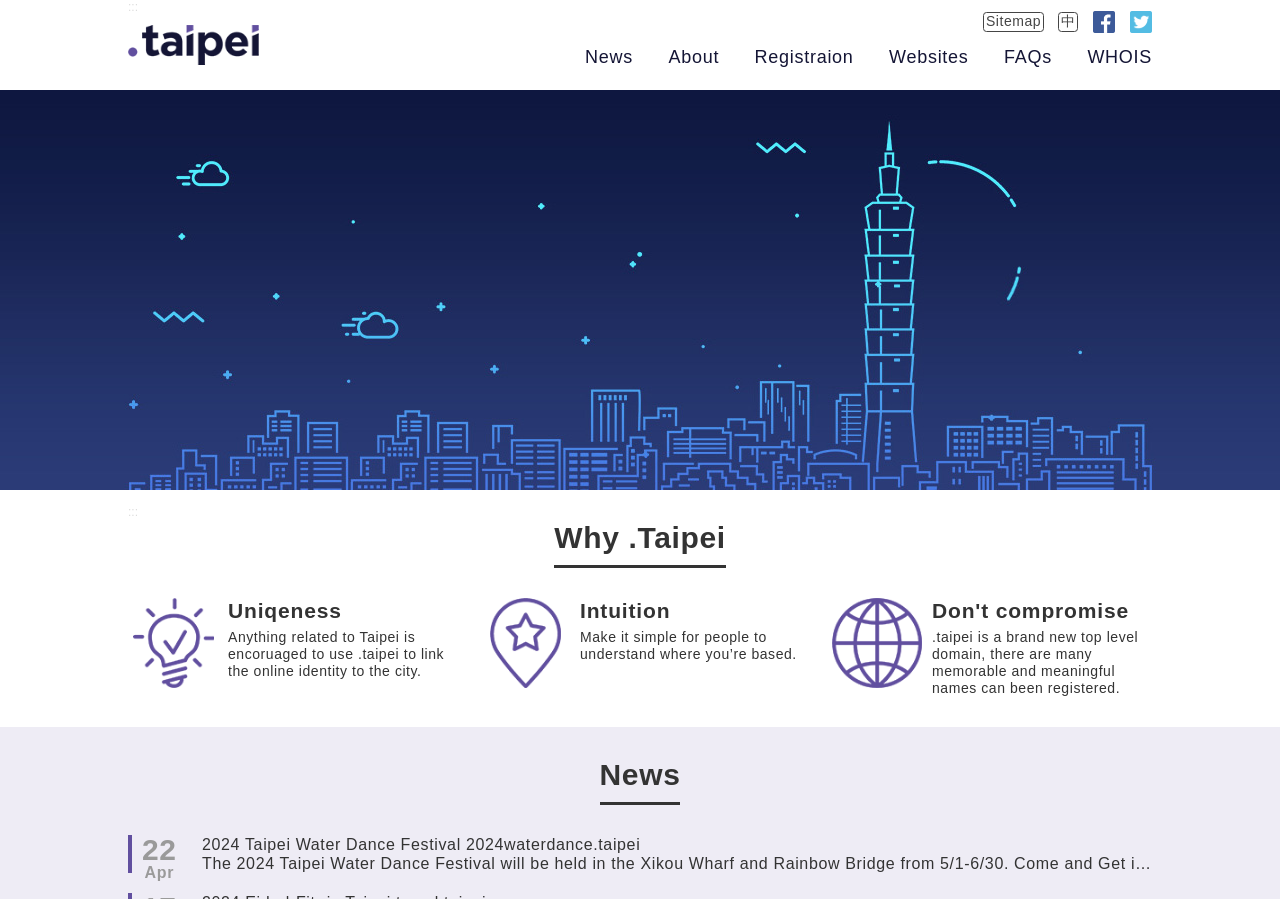From the details in the image, provide a thorough response to the question: What is the theme of the 2024 event?

From the link text '2024 Taipei Water Dance Festival 2024waterdance.taipei', it can be inferred that the theme of the 2024 event is the Water Dance Festival.